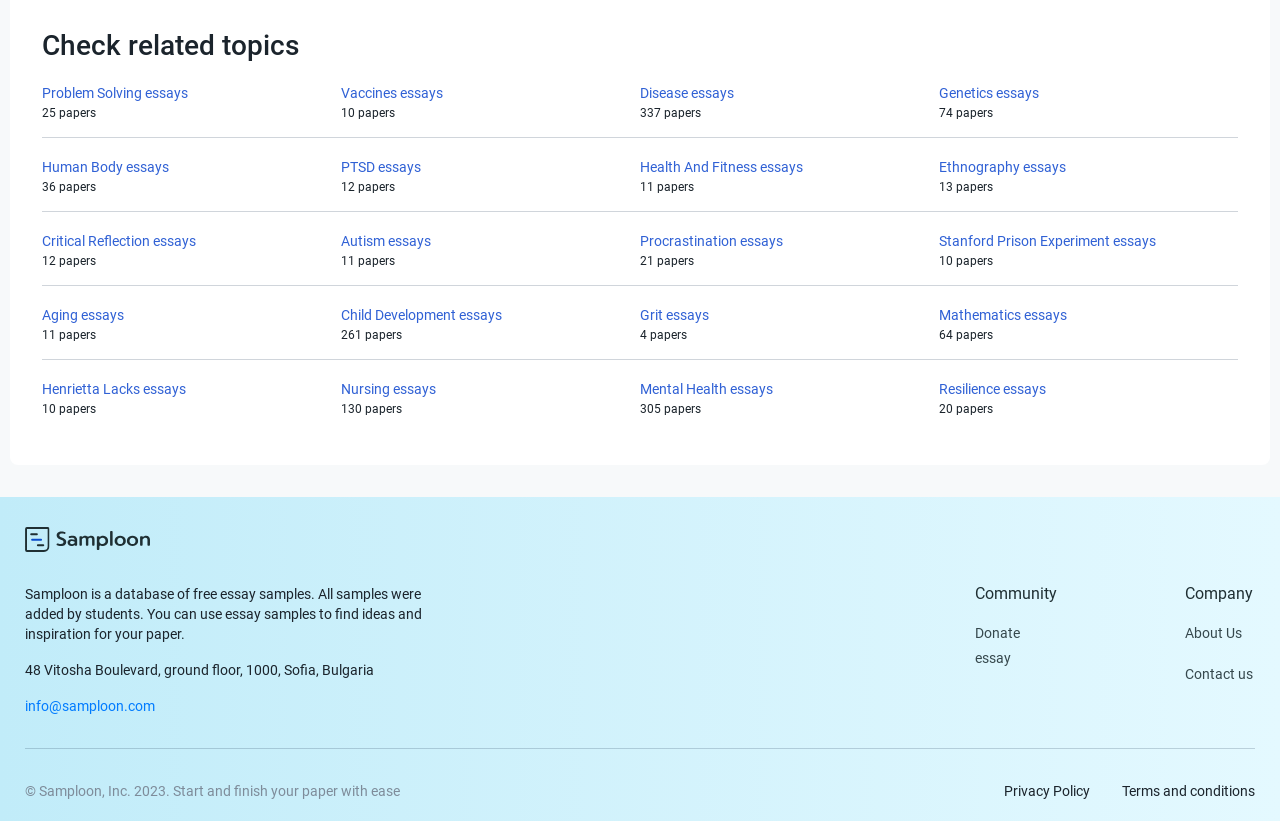Provide the bounding box coordinates of the section that needs to be clicked to accomplish the following instruction: "Click 'Post Comment'."

None